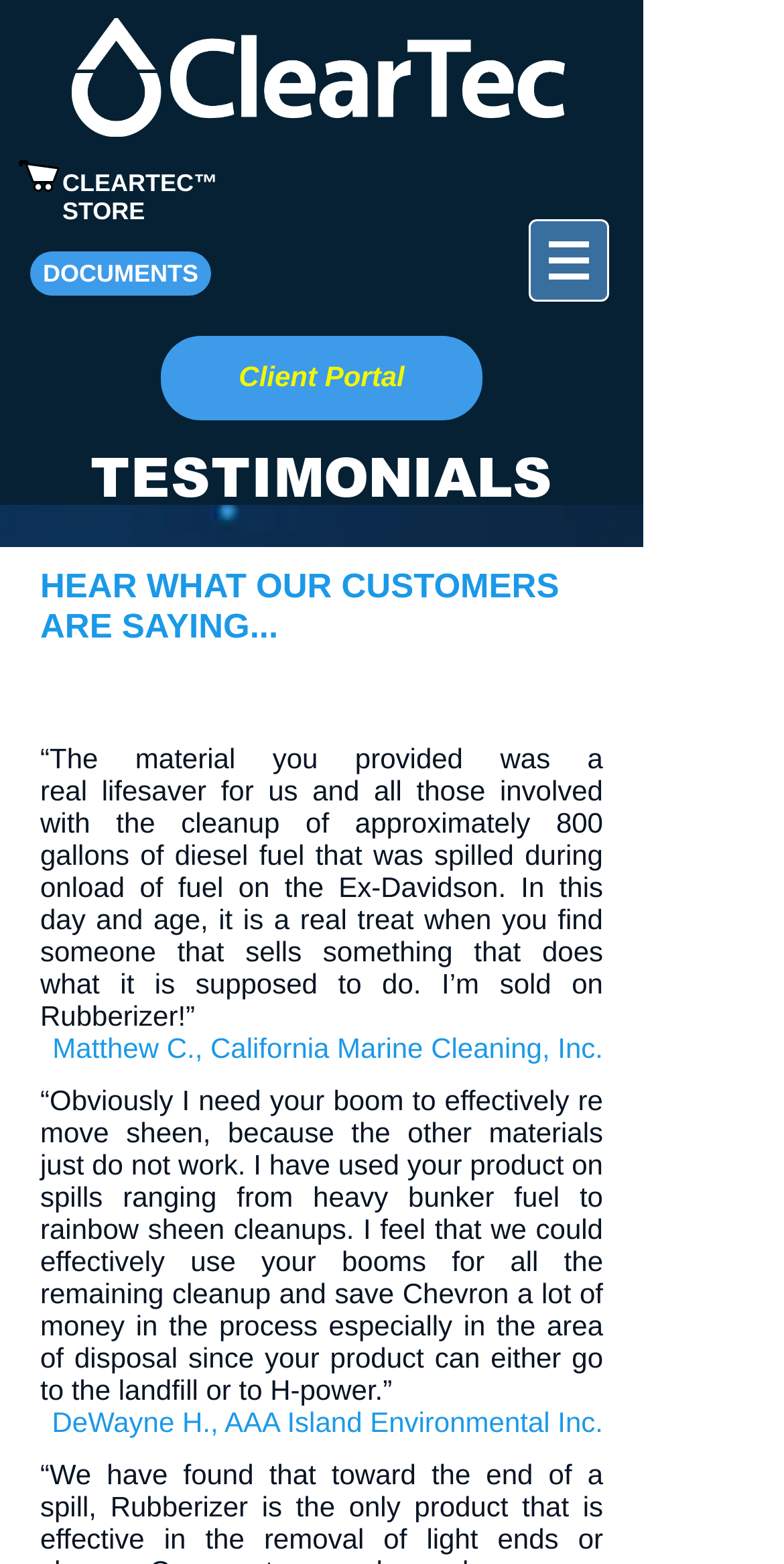What is the name of the store?
Please answer the question with as much detail as possible using the screenshot.

The name of the store can be found in the heading 'CLEARTEC STORE' located near the top of the webpage.